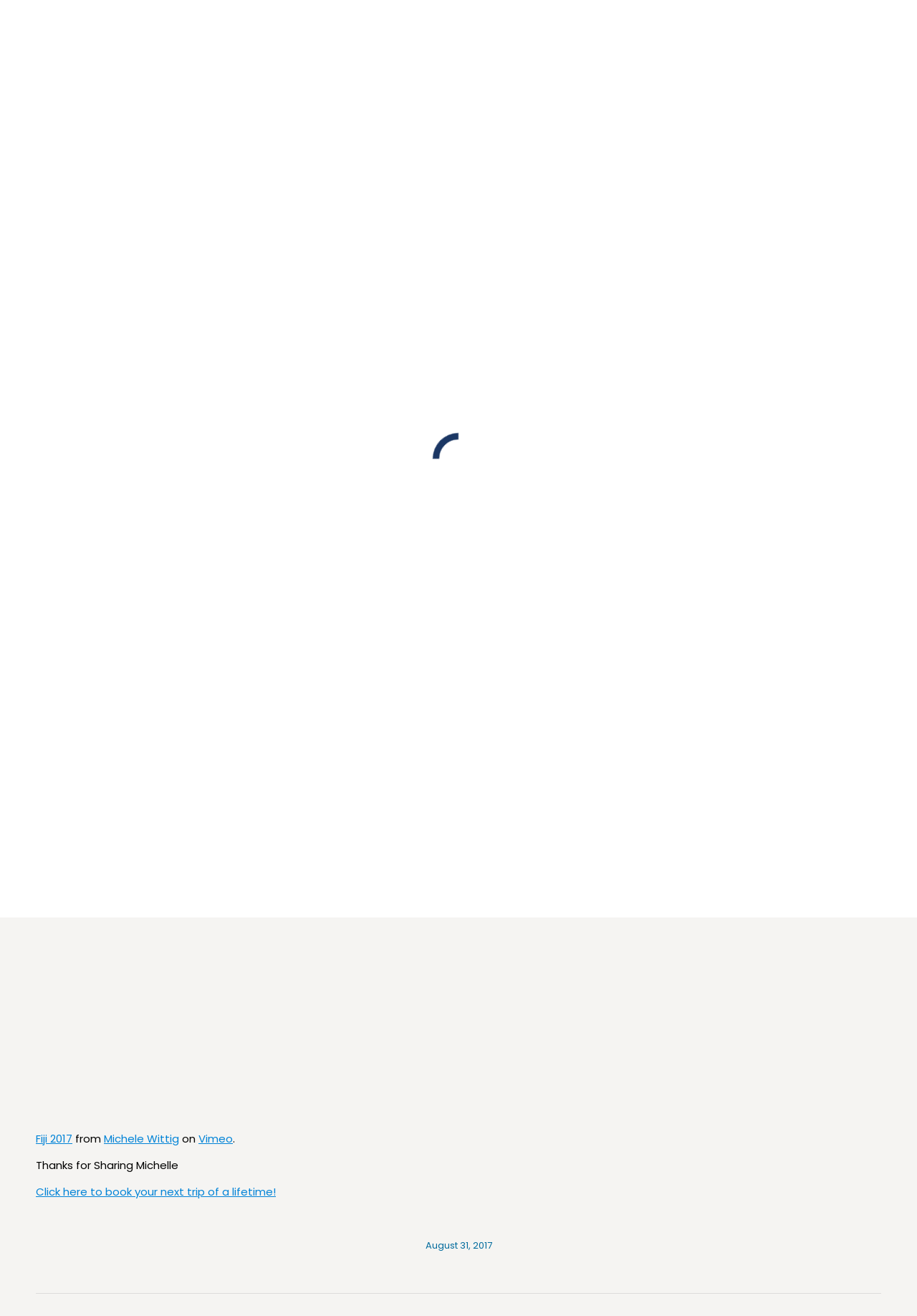What is the bounding box coordinate of the image 'Diving at Volivoli Beach'?
Using the image as a reference, give a one-word or short phrase answer.

[0.039, 0.15, 0.961, 0.472]